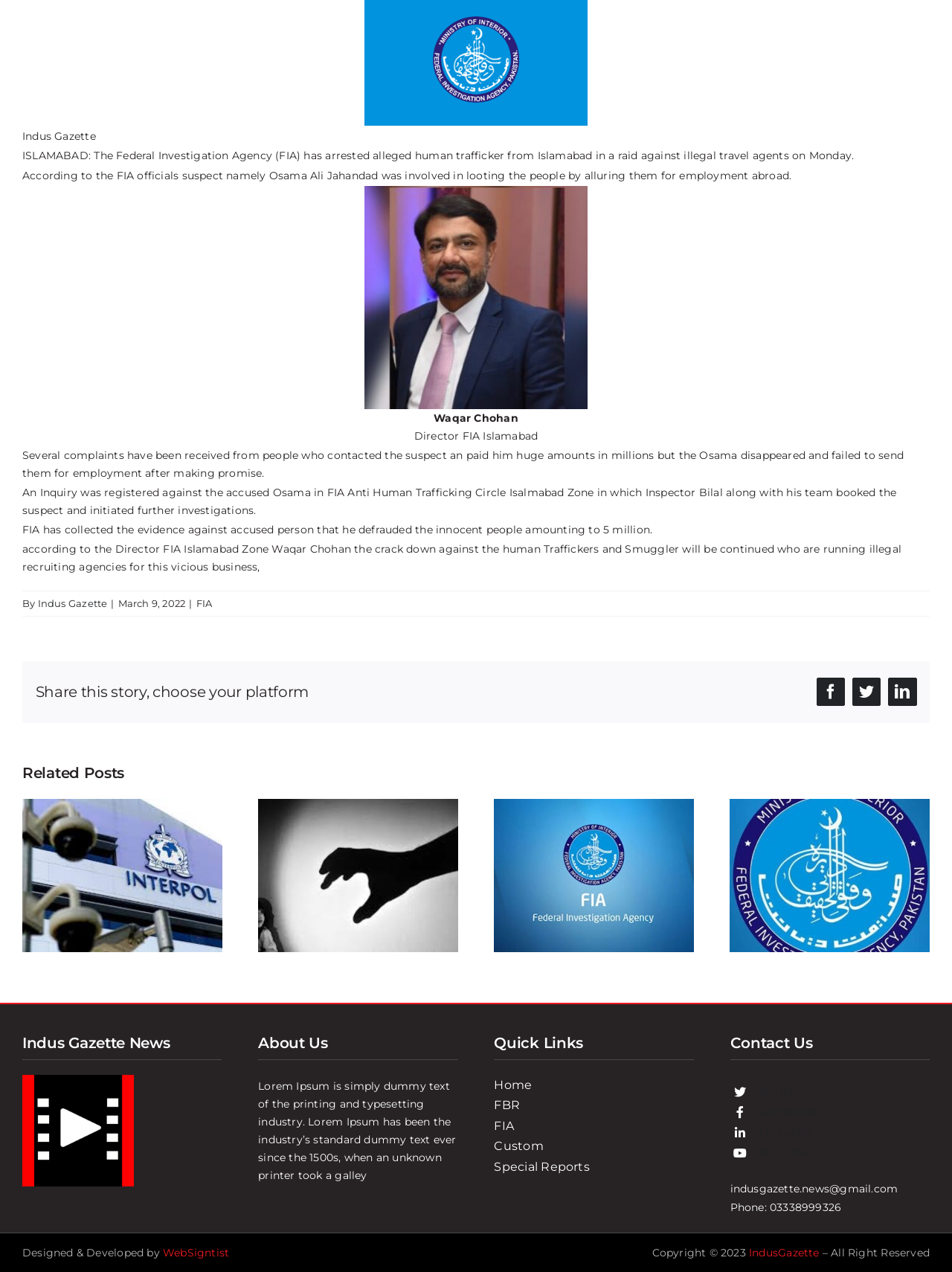Can you provide the bounding box coordinates for the element that should be clicked to implement the instruction: "Visit the 'About Us' page"?

[0.271, 0.813, 0.481, 0.827]